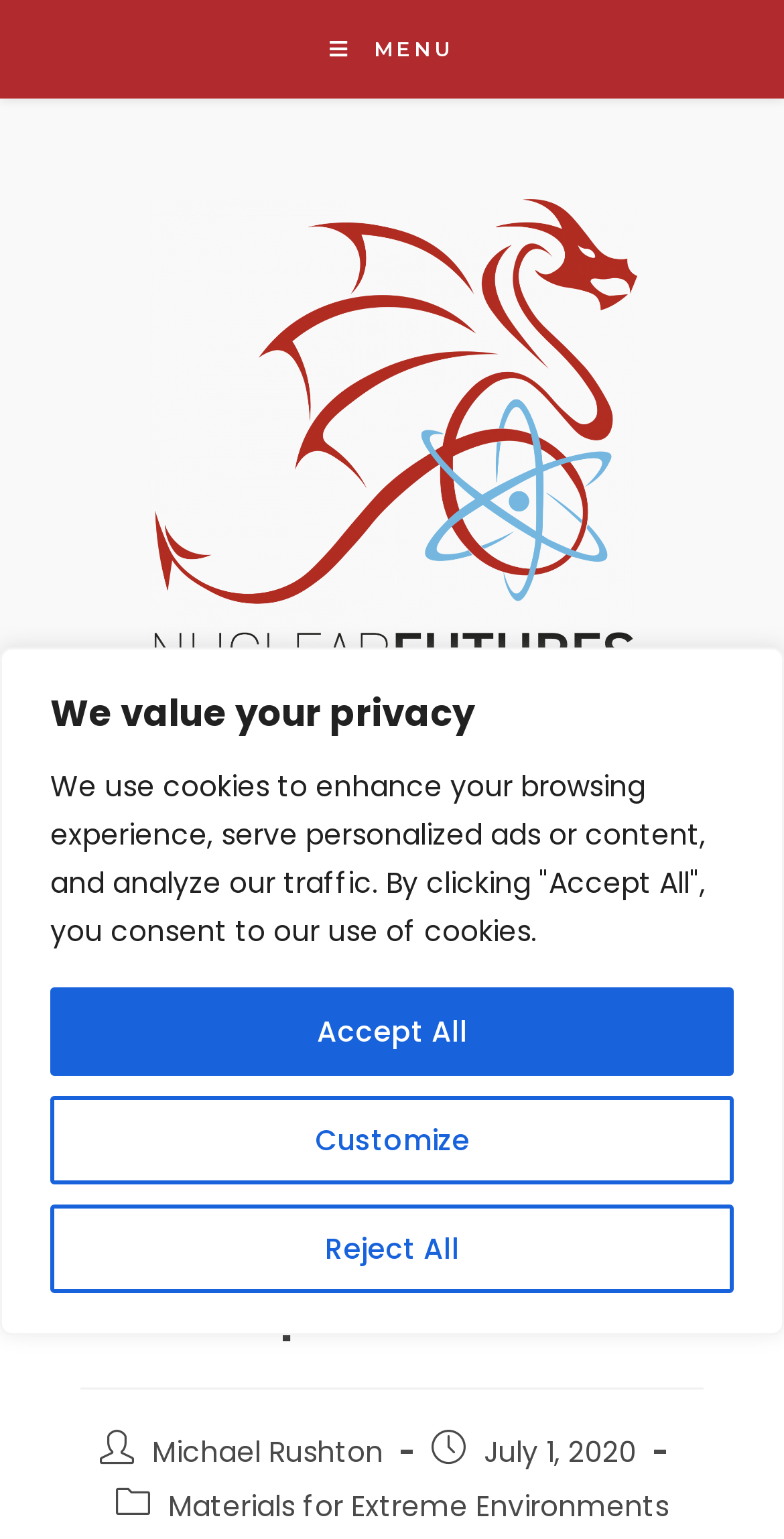Respond to the question below with a single word or phrase:
What is the date of the article?

July 1, 2020